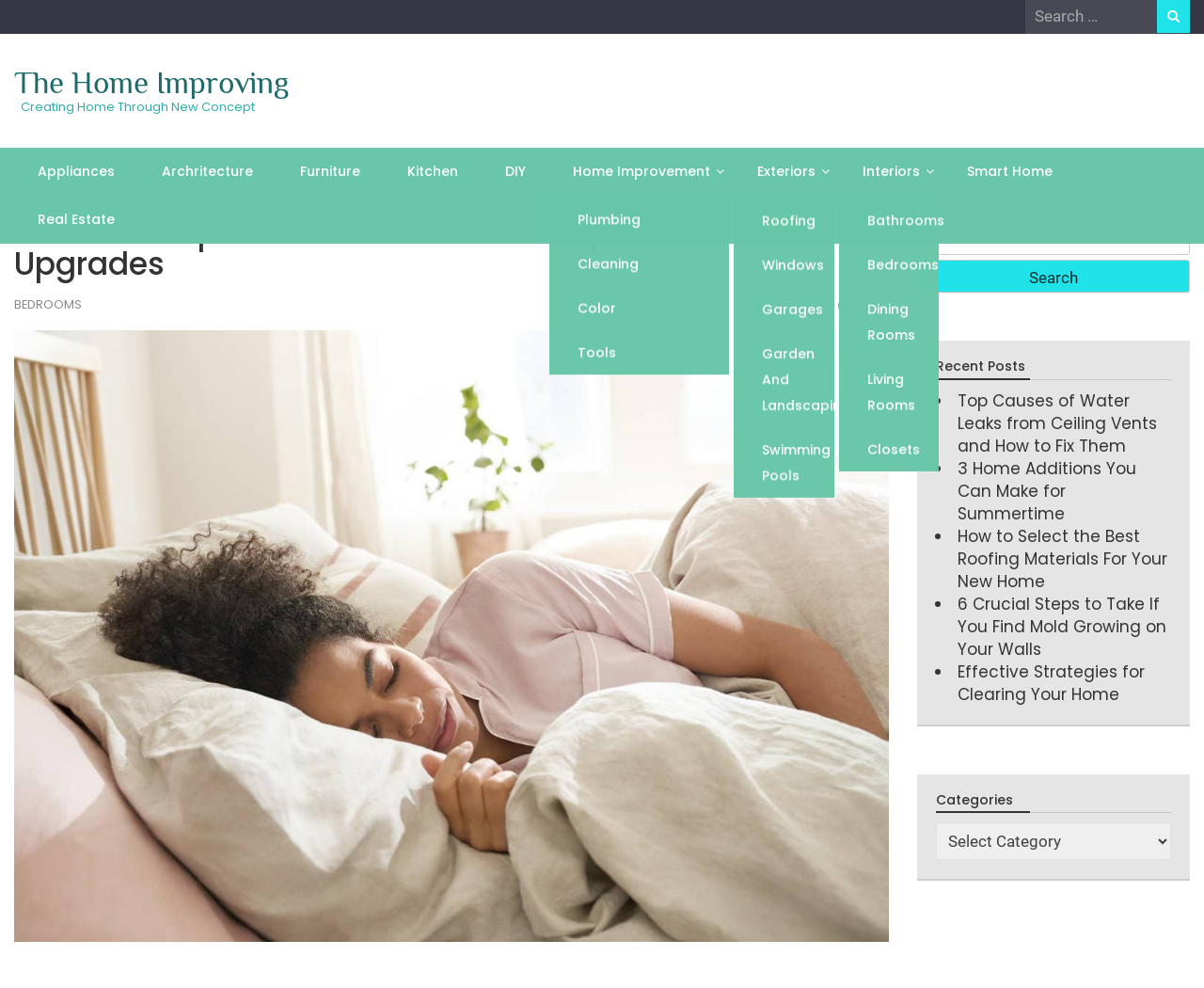Please provide a brief answer to the question using only one word or phrase: 
What is the purpose of the search box?

Search for content